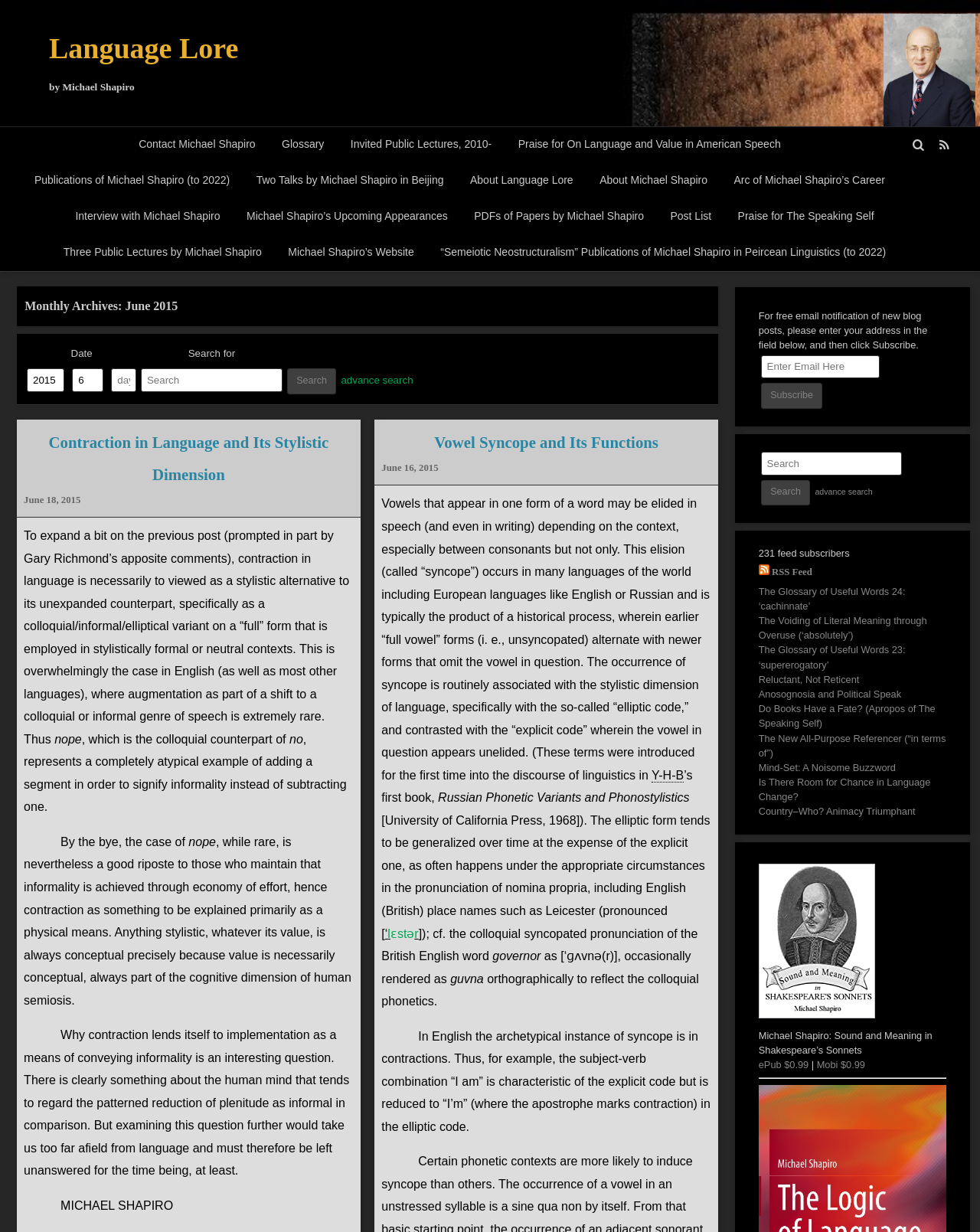Please identify the bounding box coordinates for the region that you need to click to follow this instruction: "Subscribe to the blog".

[0.776, 0.311, 0.839, 0.332]